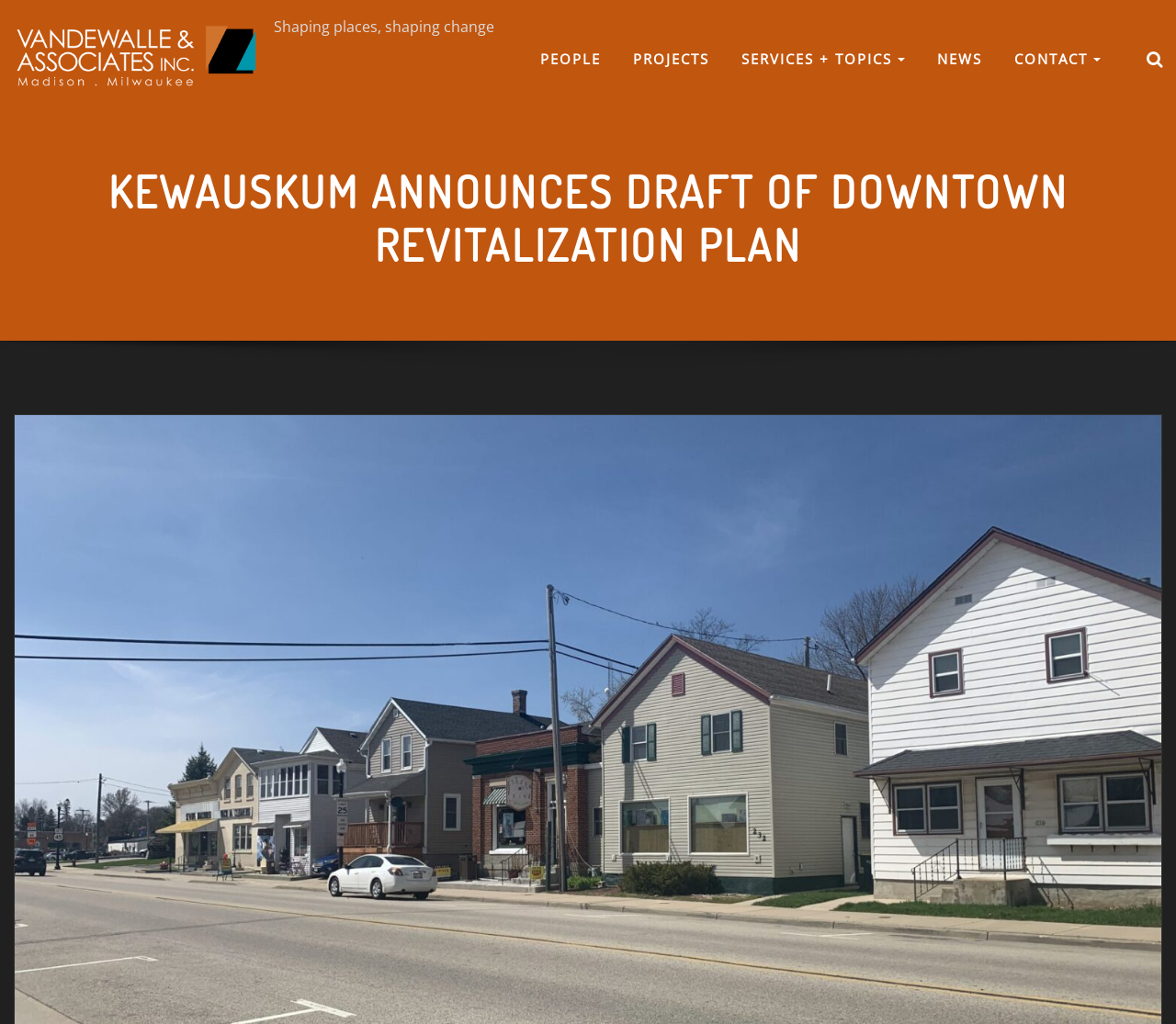Using the provided element description: "parent_node: Shaping places, shaping change", determine the bounding box coordinates of the corresponding UI element in the screenshot.

[0.012, 0.0, 0.22, 0.117]